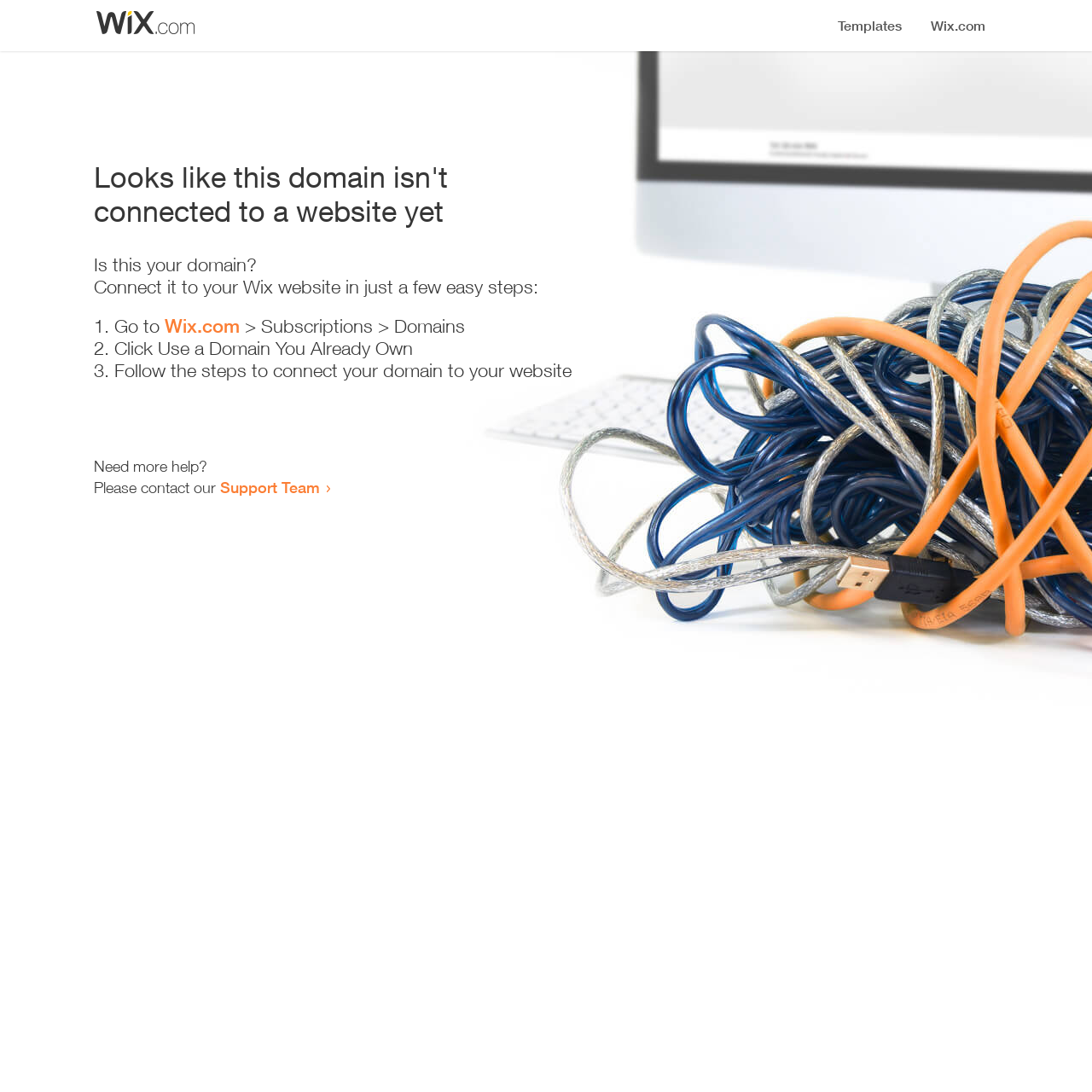Using the given element description, provide the bounding box coordinates (top-left x, top-left y, bottom-right x, bottom-right y) for the corresponding UI element in the screenshot: Data protection

None